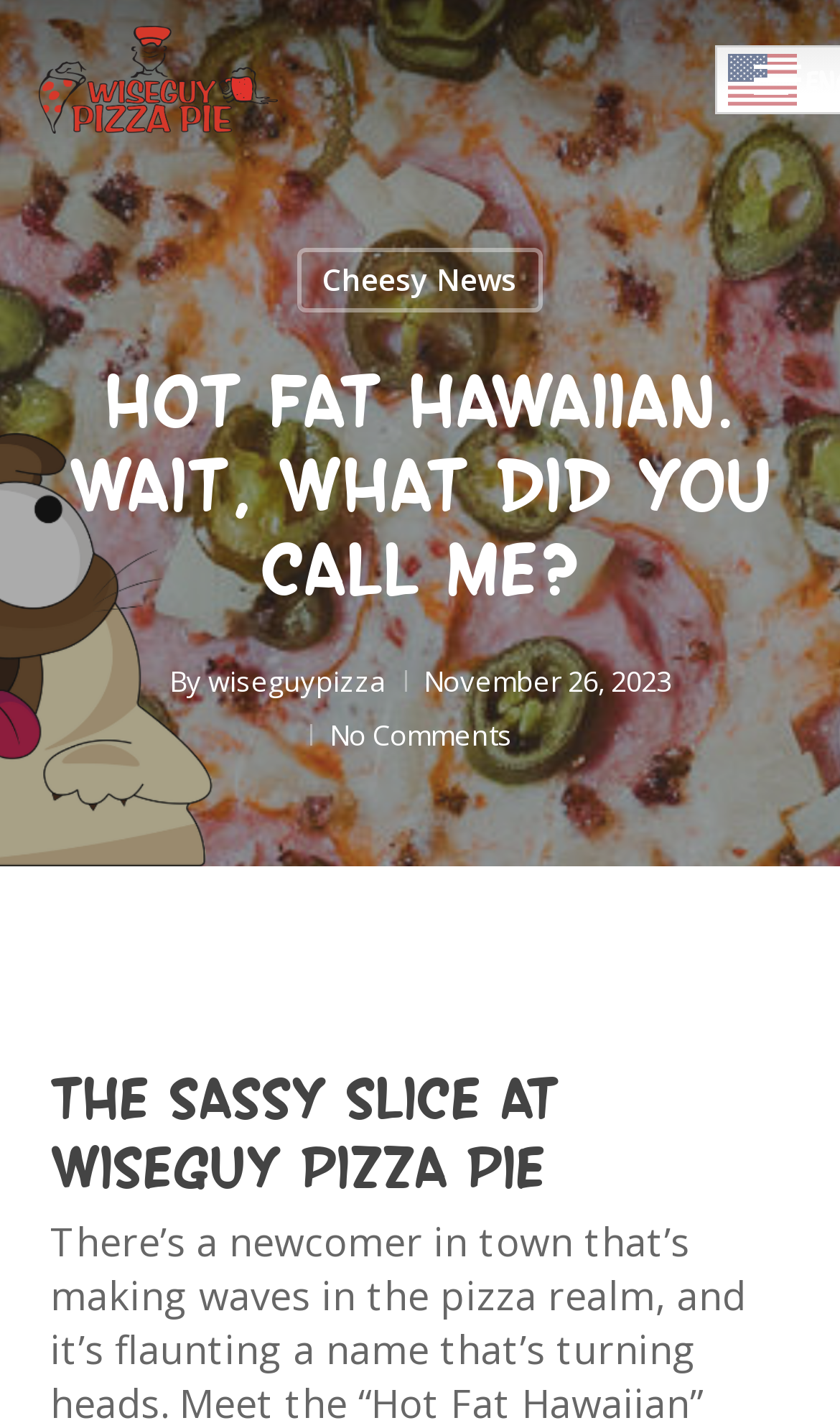Please find the bounding box coordinates (top-left x, top-left y, bottom-right x, bottom-right y) in the screenshot for the UI element described as follows: Menu

[0.897, 0.041, 0.954, 0.071]